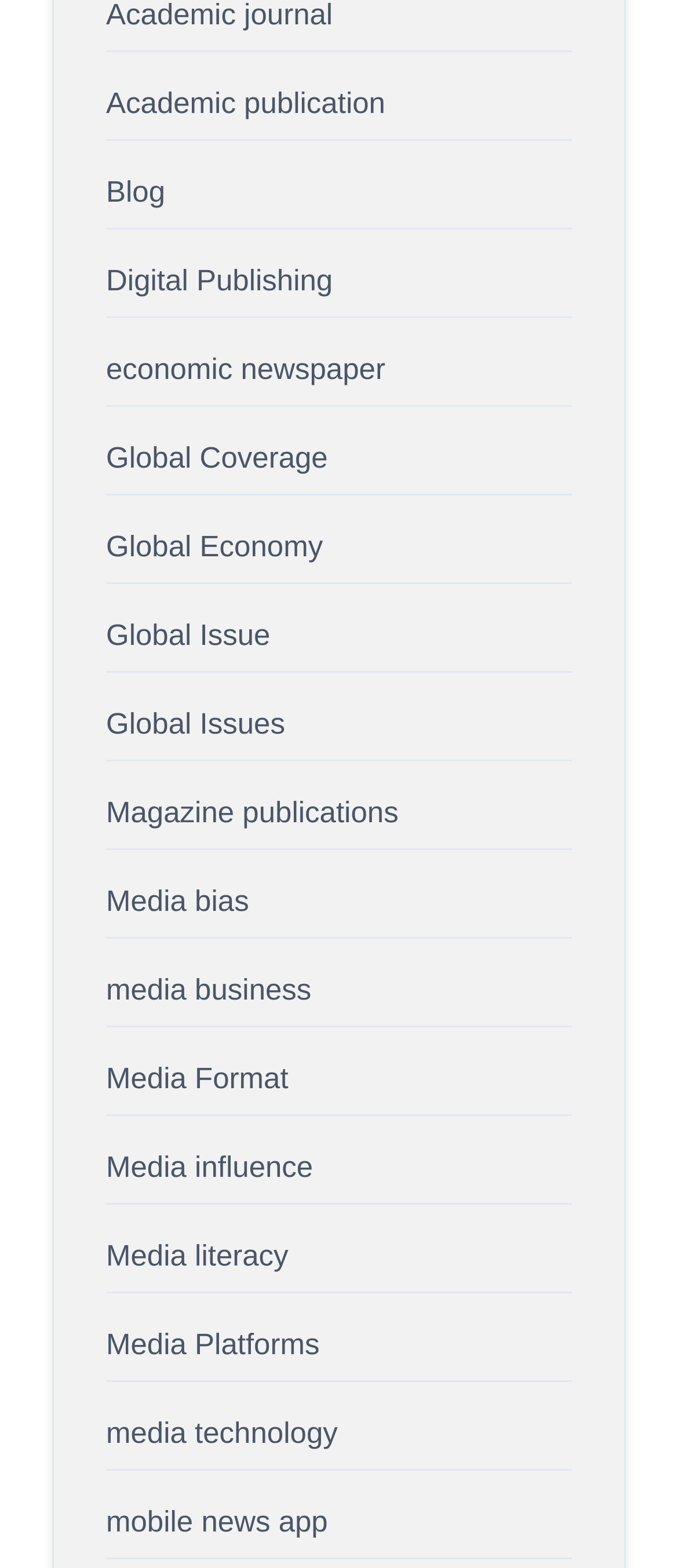What is the last link on the webpage?
Please provide a single word or phrase as the answer based on the screenshot.

mobile news app